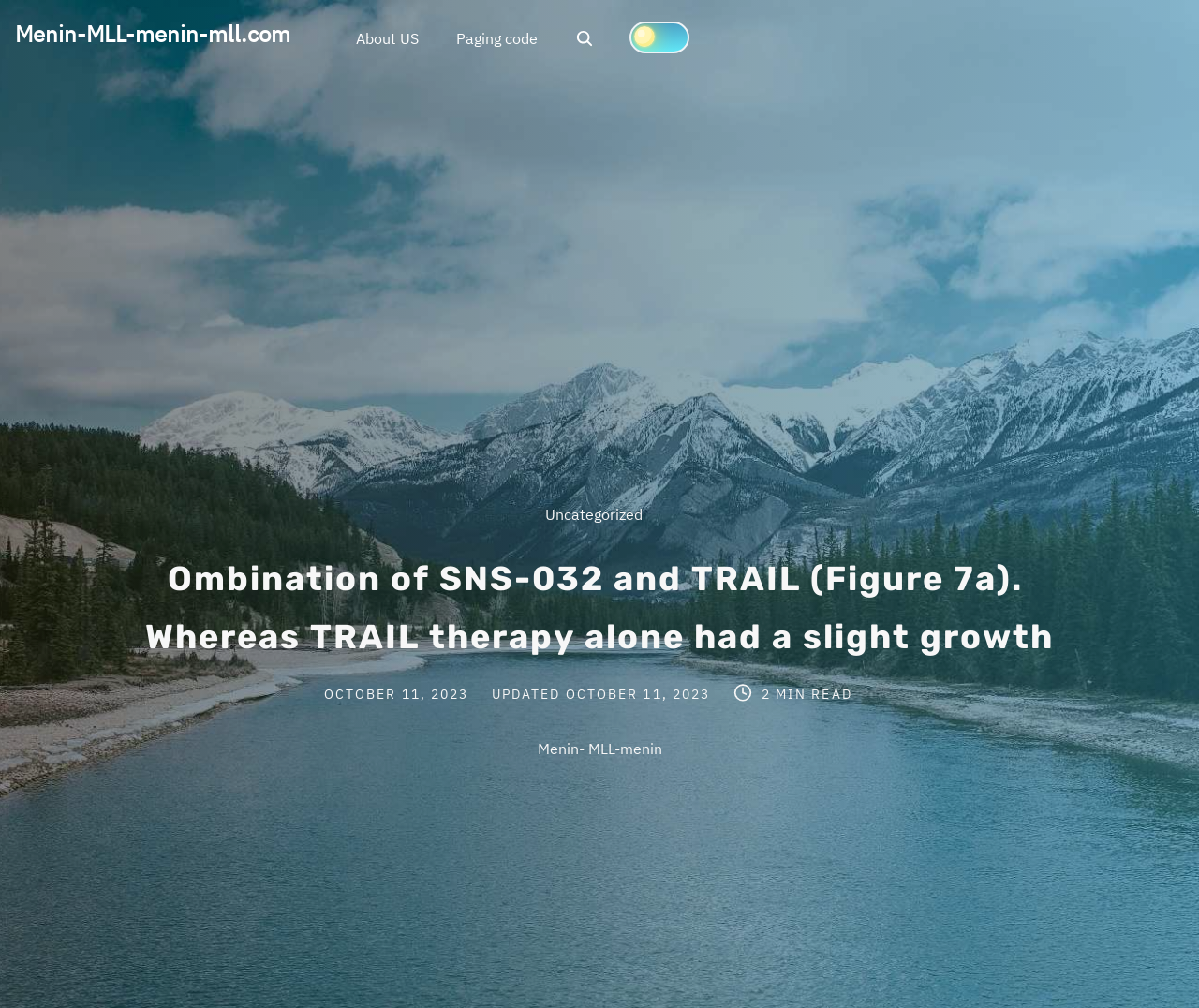Utilize the details in the image to thoroughly answer the following question: What is the post category?

I found the post category by looking at the link 'Uncategorized' under the 'Post Categories' heading.